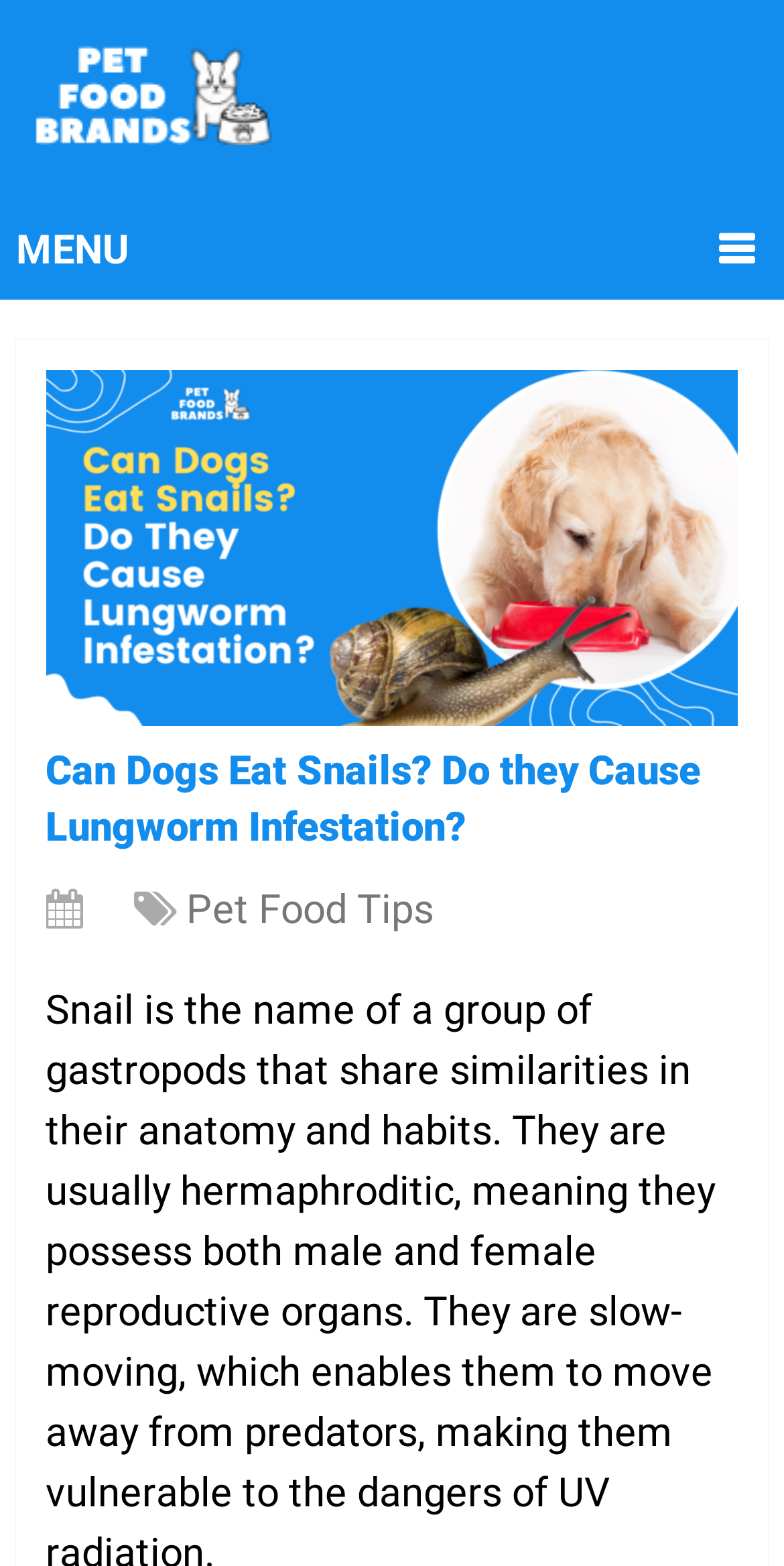Give a concise answer using one word or a phrase to the following question:
What is the main topic of the webpage?

Can Dogs Eat Snails